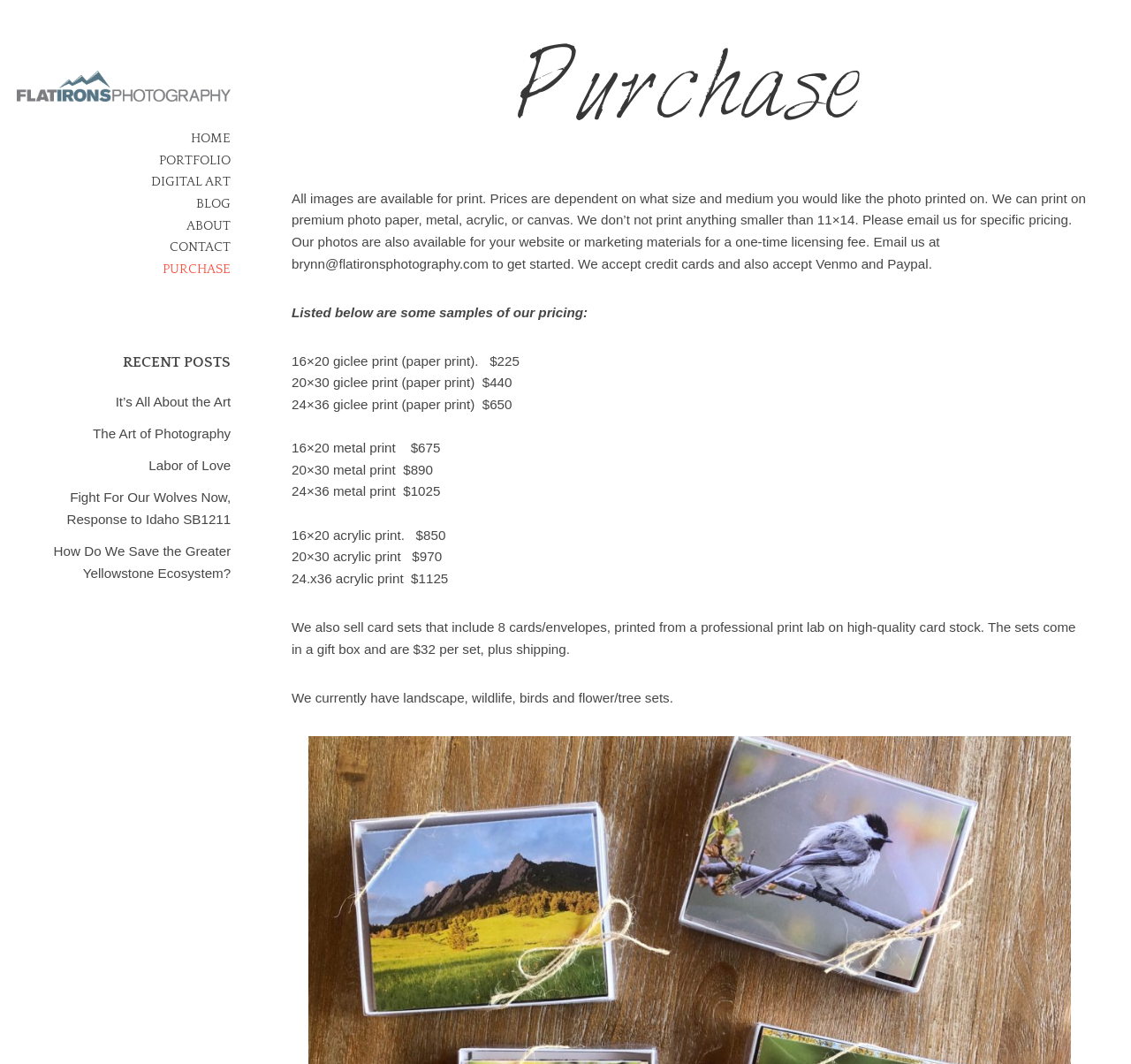Predict the bounding box of the UI element based on this description: "It’s All About the Art".

[0.102, 0.37, 0.204, 0.384]